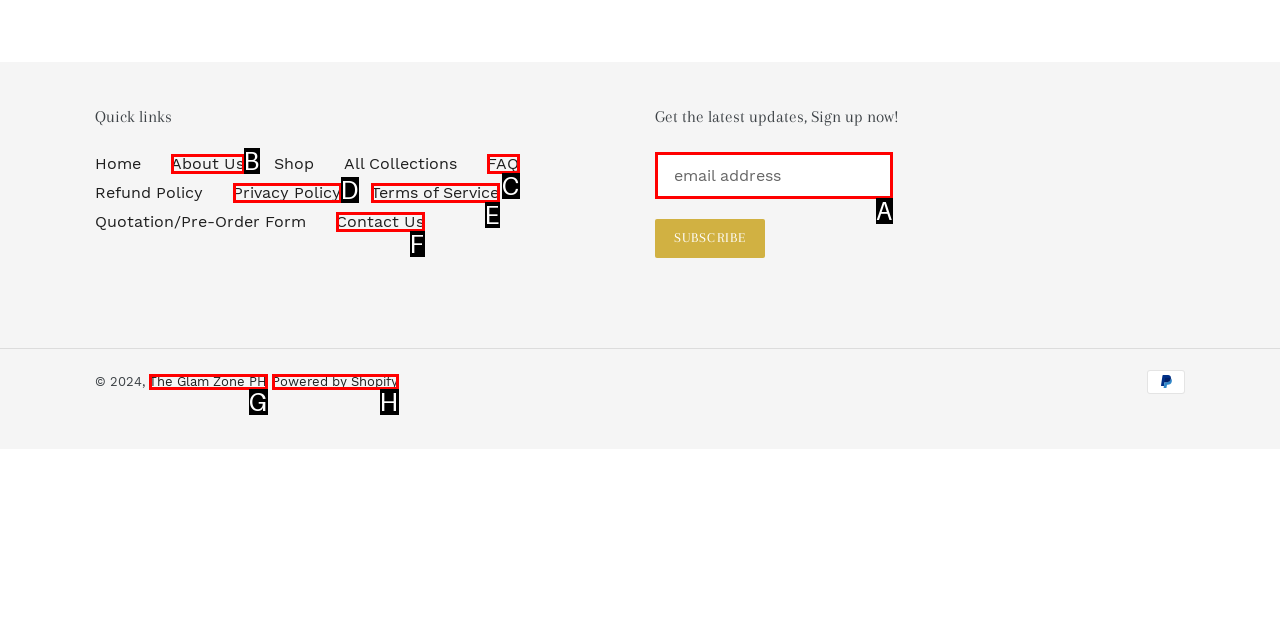Select the HTML element that corresponds to the description: Powered by Shopify. Answer with the letter of the matching option directly from the choices given.

H